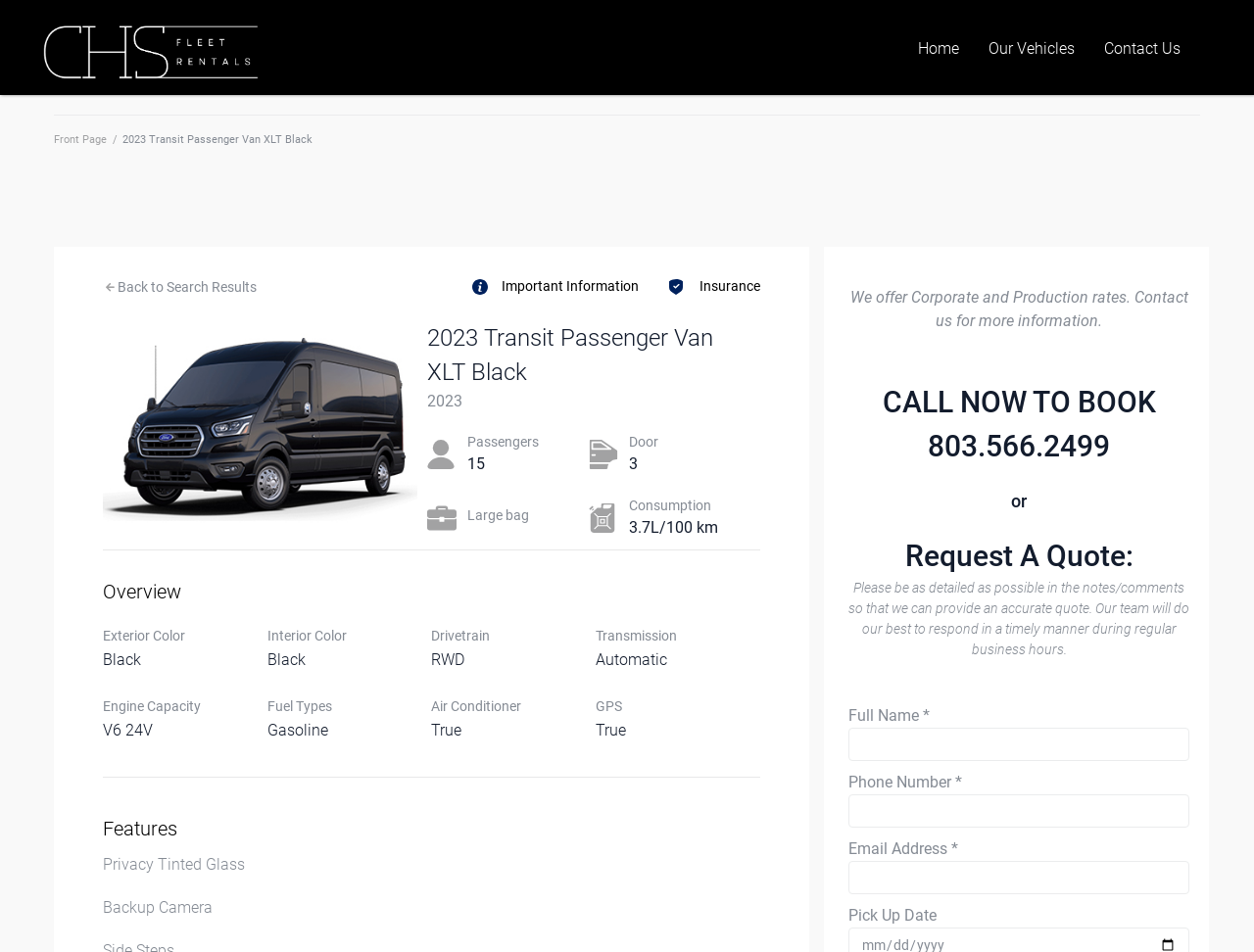Answer succinctly with a single word or phrase:
How many passengers can the van hold?

15